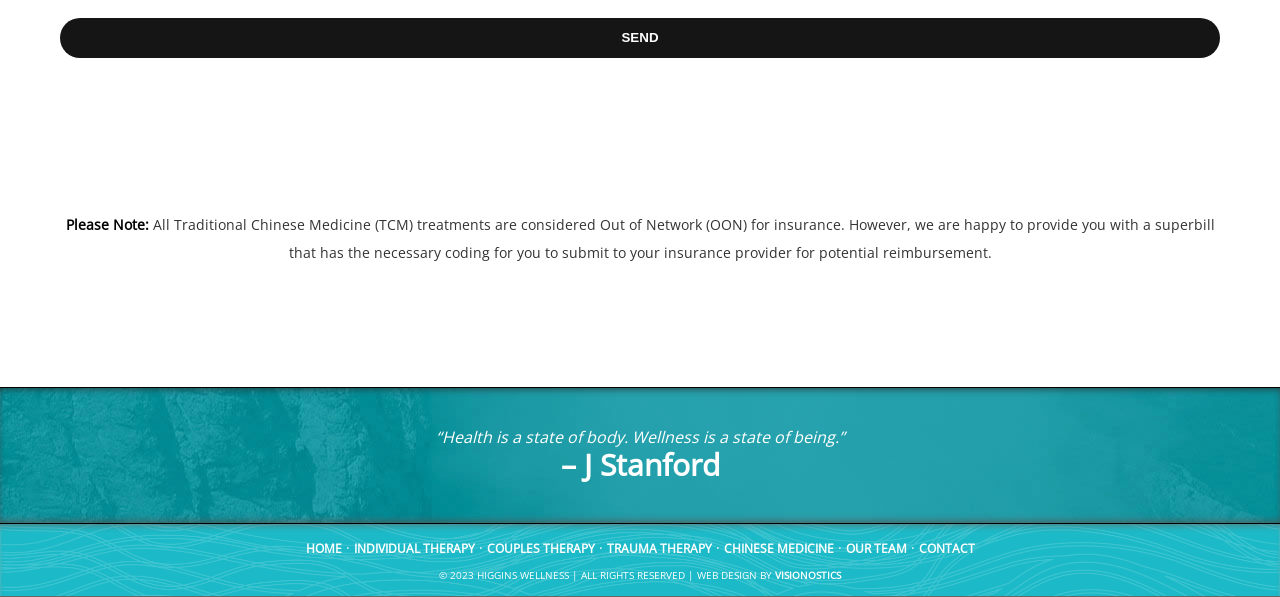Determine the bounding box coordinates for the clickable element to execute this instruction: "learn about CHINESE MEDICINE". Provide the coordinates as four float numbers between 0 and 1, i.e., [left, top, right, bottom].

[0.565, 0.905, 0.651, 0.934]